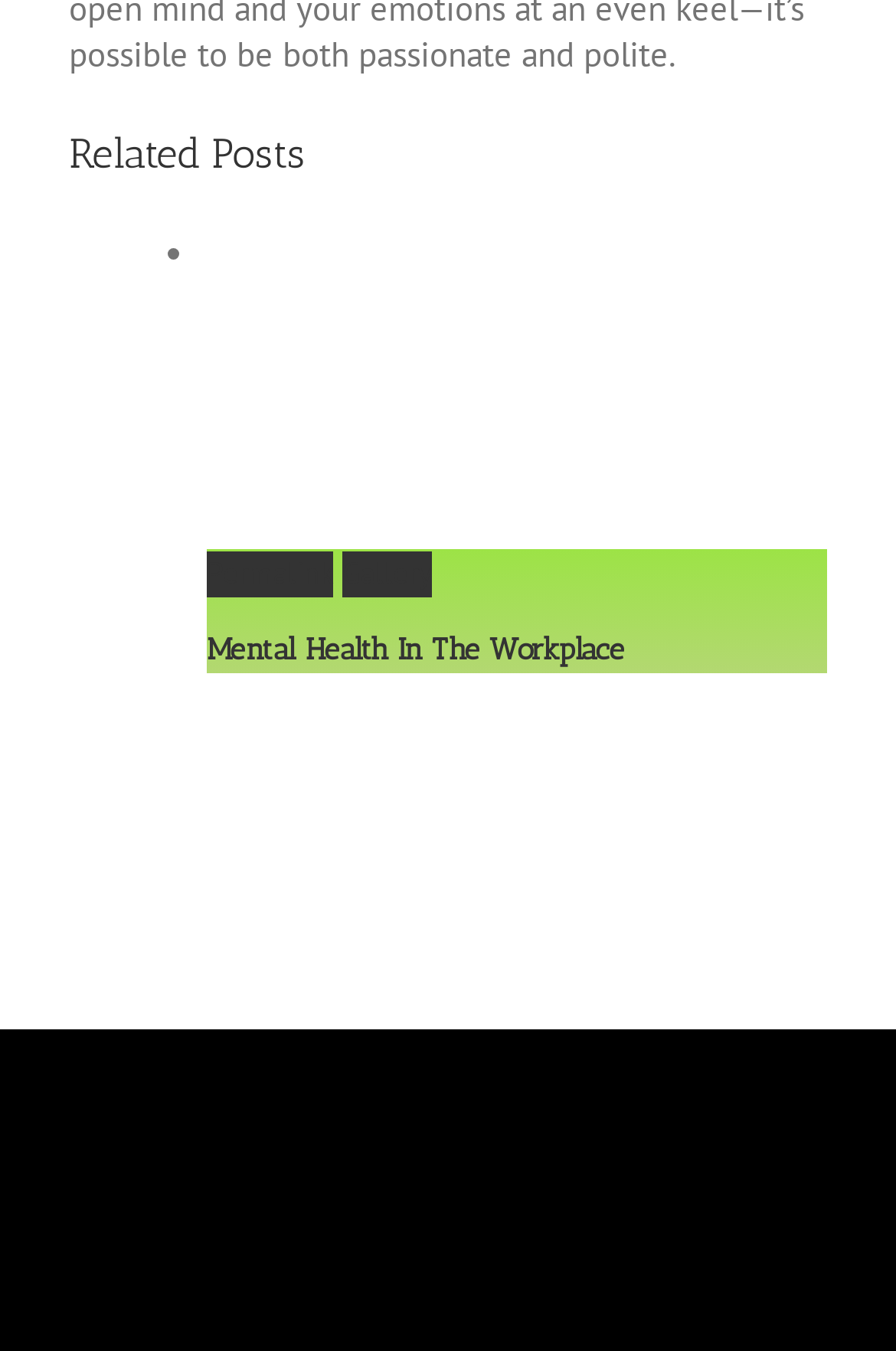Locate the bounding box coordinates of the UI element described by: "Mental Health In The Workplace". The bounding box coordinates should consist of four float numbers between 0 and 1, i.e., [left, top, right, bottom].

[0.231, 0.467, 0.697, 0.493]